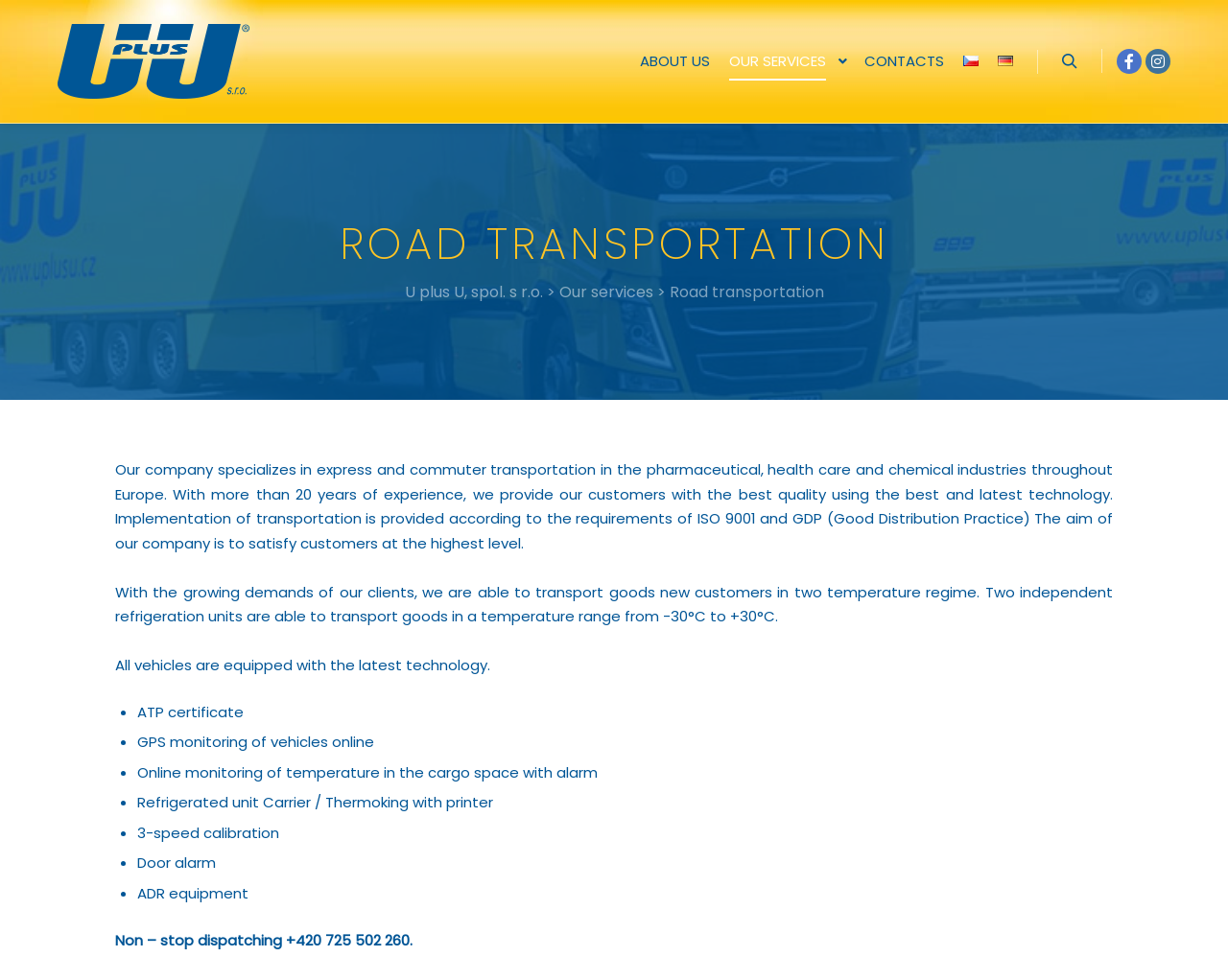Use the details in the image to answer the question thoroughly: 
What equipment do the vehicles have?

The vehicles are equipped with the latest technology, including GPS monitoring of vehicles online, as mentioned in the list of features 'GPS monitoring of vehicles online'.